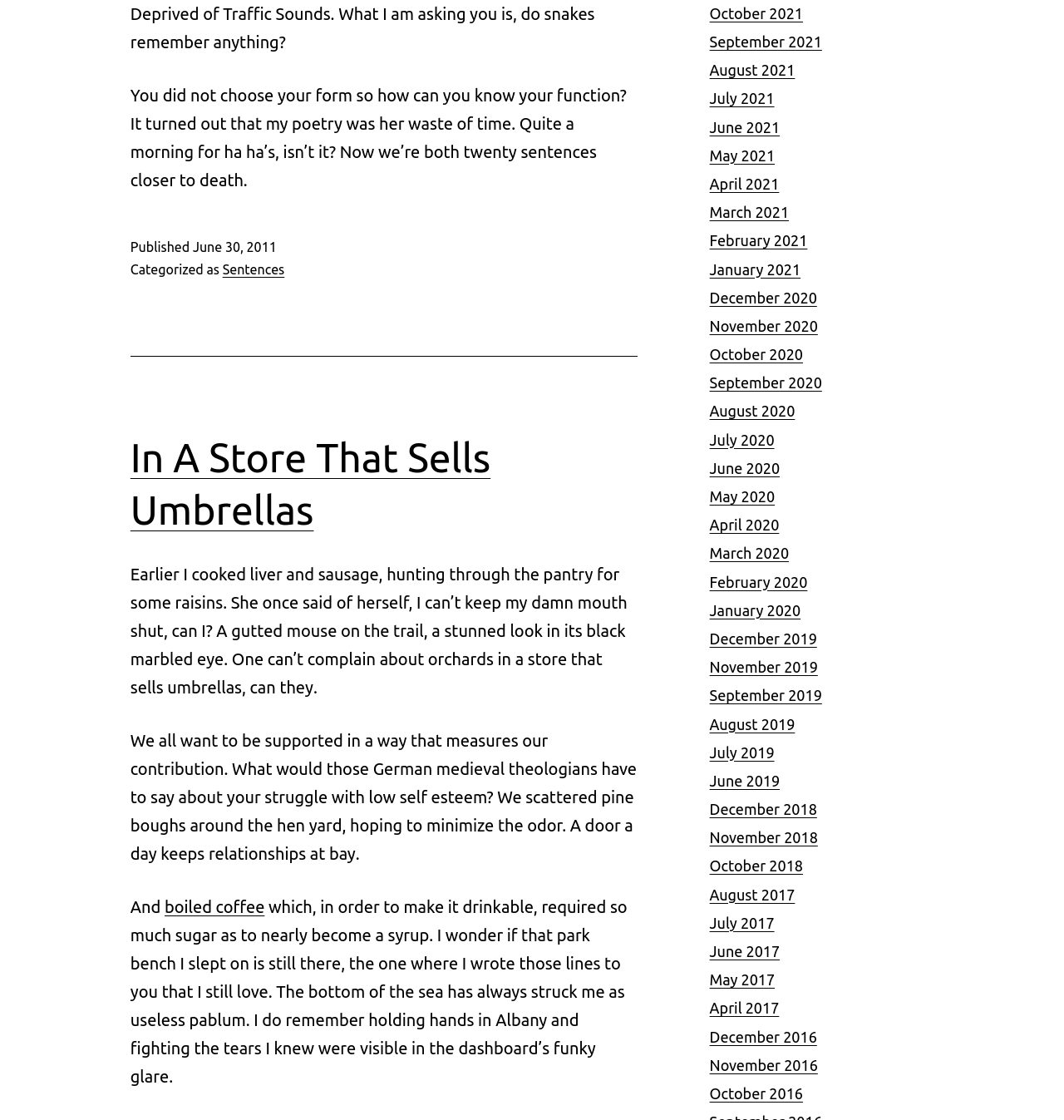Kindly determine the bounding box coordinates for the area that needs to be clicked to execute this instruction: "Click the link to view posts from October 2021".

[0.667, 0.004, 0.755, 0.019]